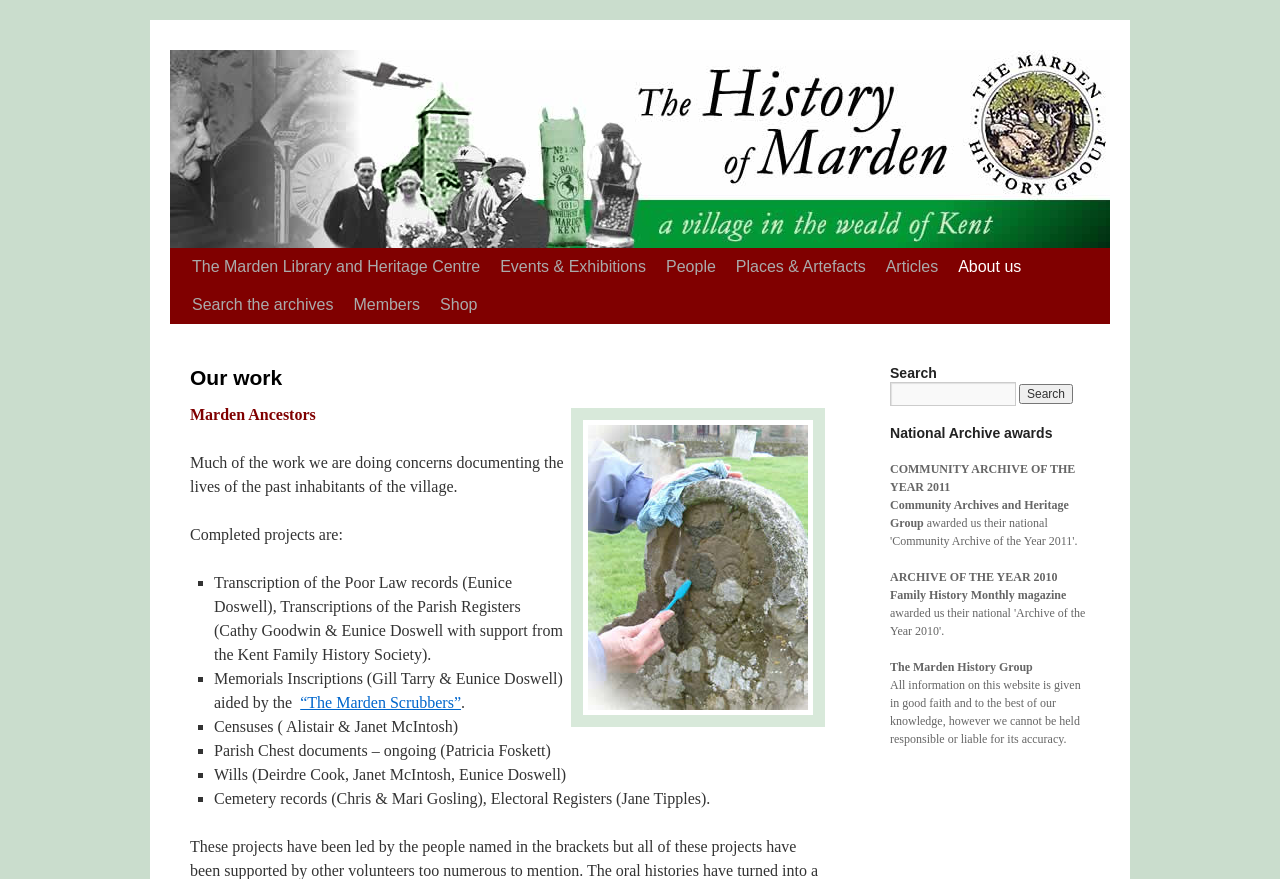Can you identify the bounding box coordinates of the clickable region needed to carry out this instruction: 'Click on The Marden Library and Heritage Centre'? The coordinates should be four float numbers within the range of 0 to 1, stated as [left, top, right, bottom].

[0.142, 0.282, 0.383, 0.325]